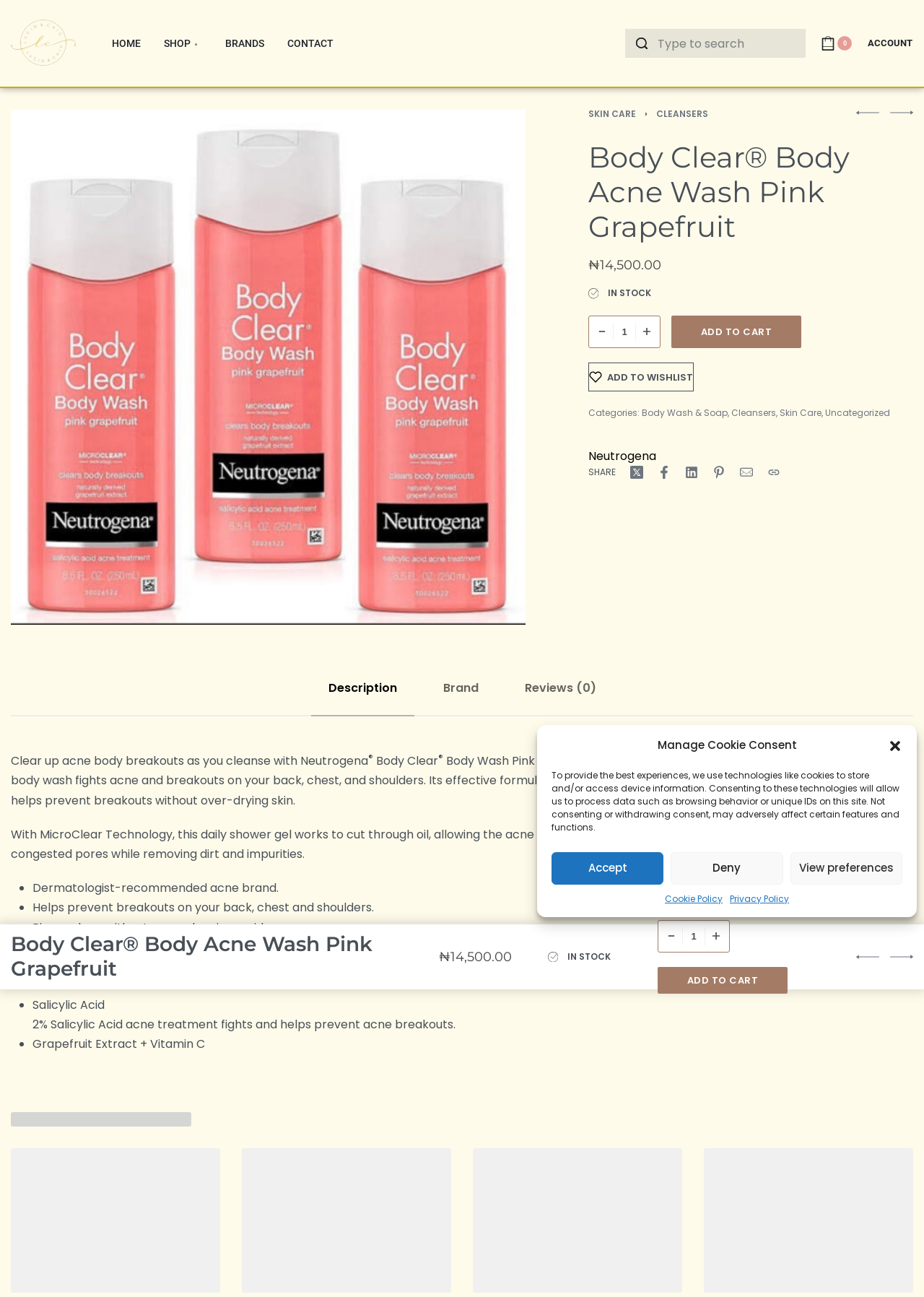Using a single word or phrase, answer the following question: 
What is the purpose of the product?

To fight acne and breakouts